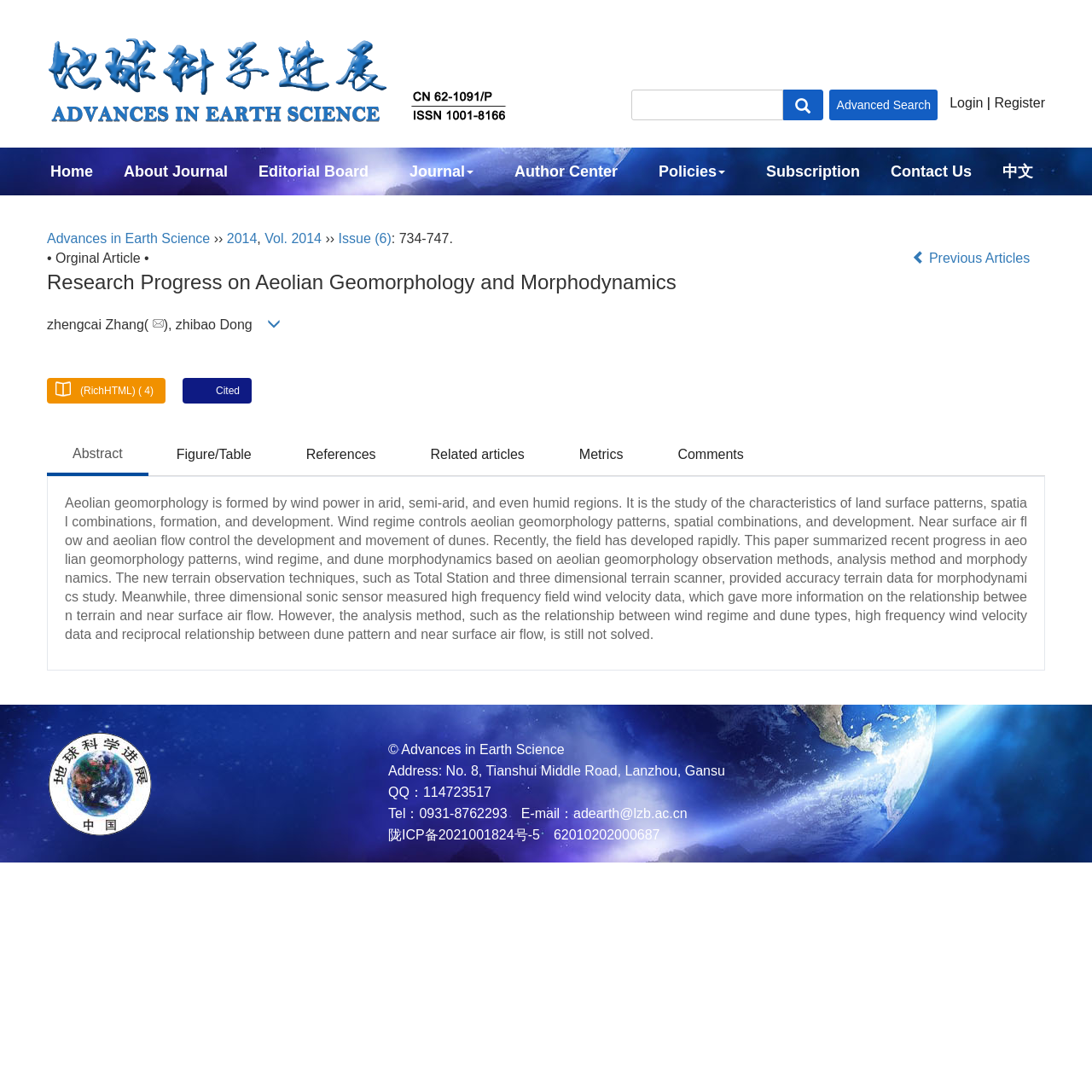Locate the bounding box coordinates of the clickable region necessary to complete the following instruction: "Browse the 'Journal' link". Provide the coordinates in the format of four float numbers between 0 and 1, i.e., [left, top, right, bottom].

[0.352, 0.136, 0.457, 0.178]